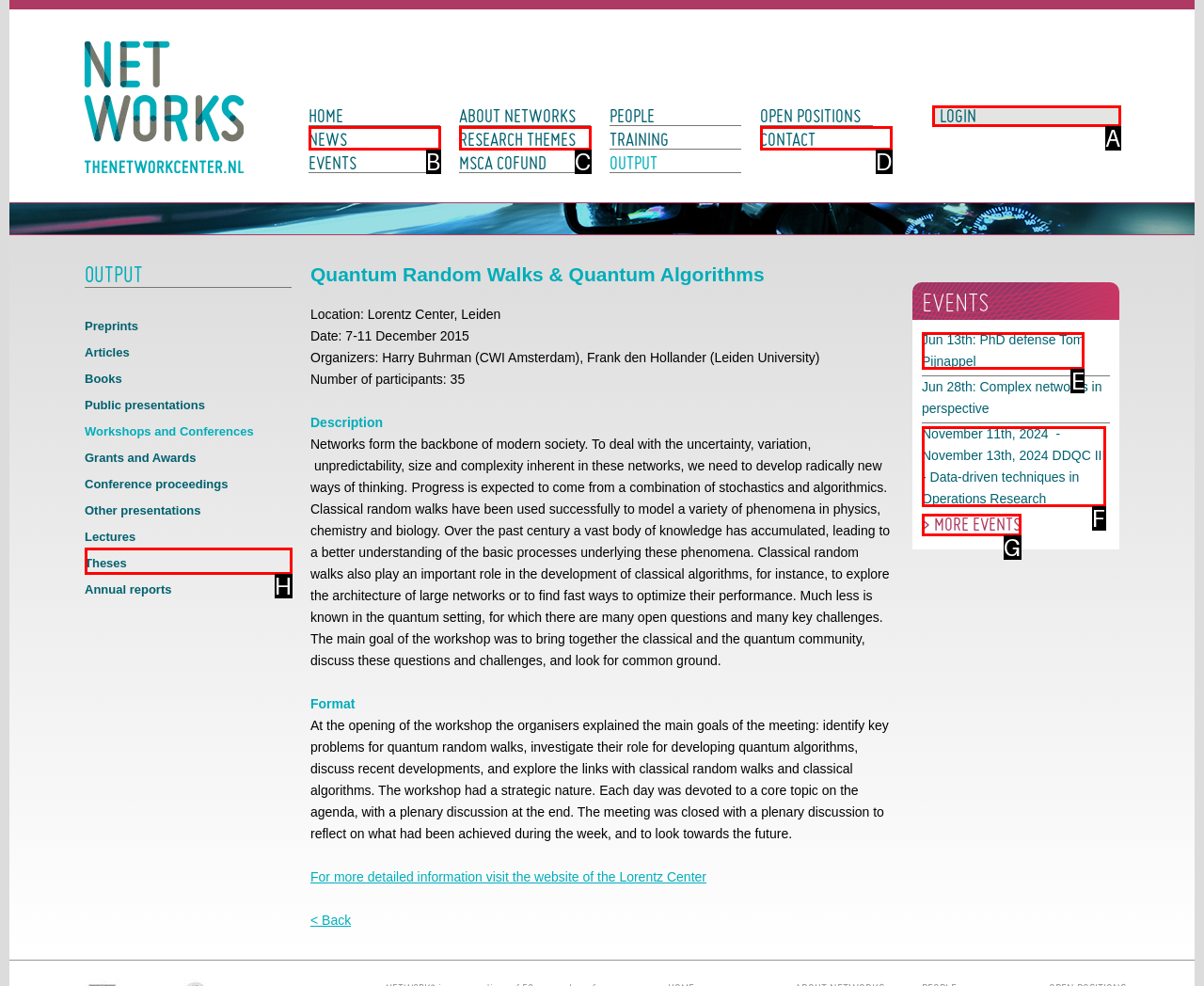Tell me which one HTML element you should click to complete the following task: View more EVENTS
Answer with the option's letter from the given choices directly.

G